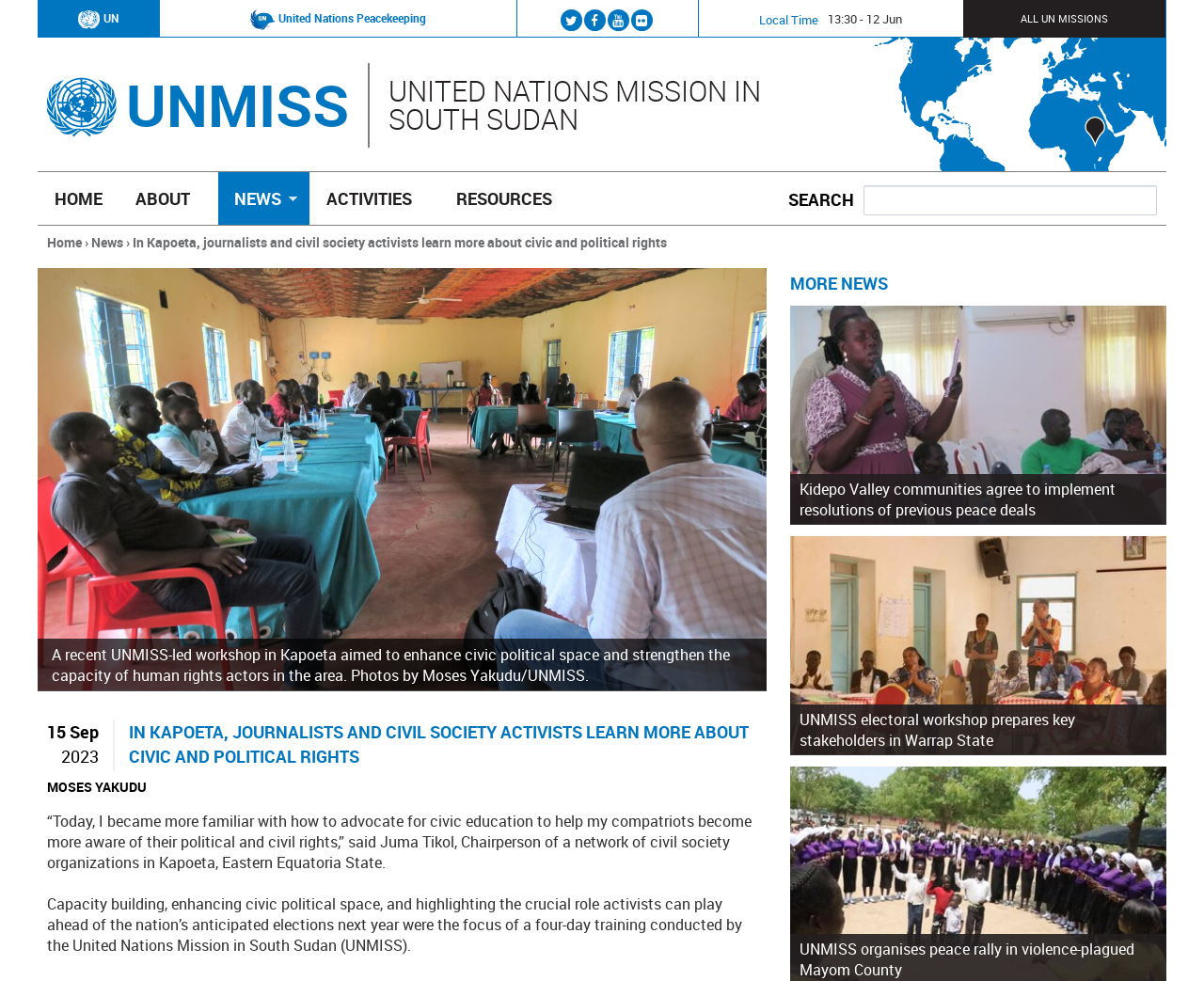Use a single word or phrase to answer the question:
What is the local time section's bounding box coordinate?

[0.631, 0.005, 0.685, 0.035]